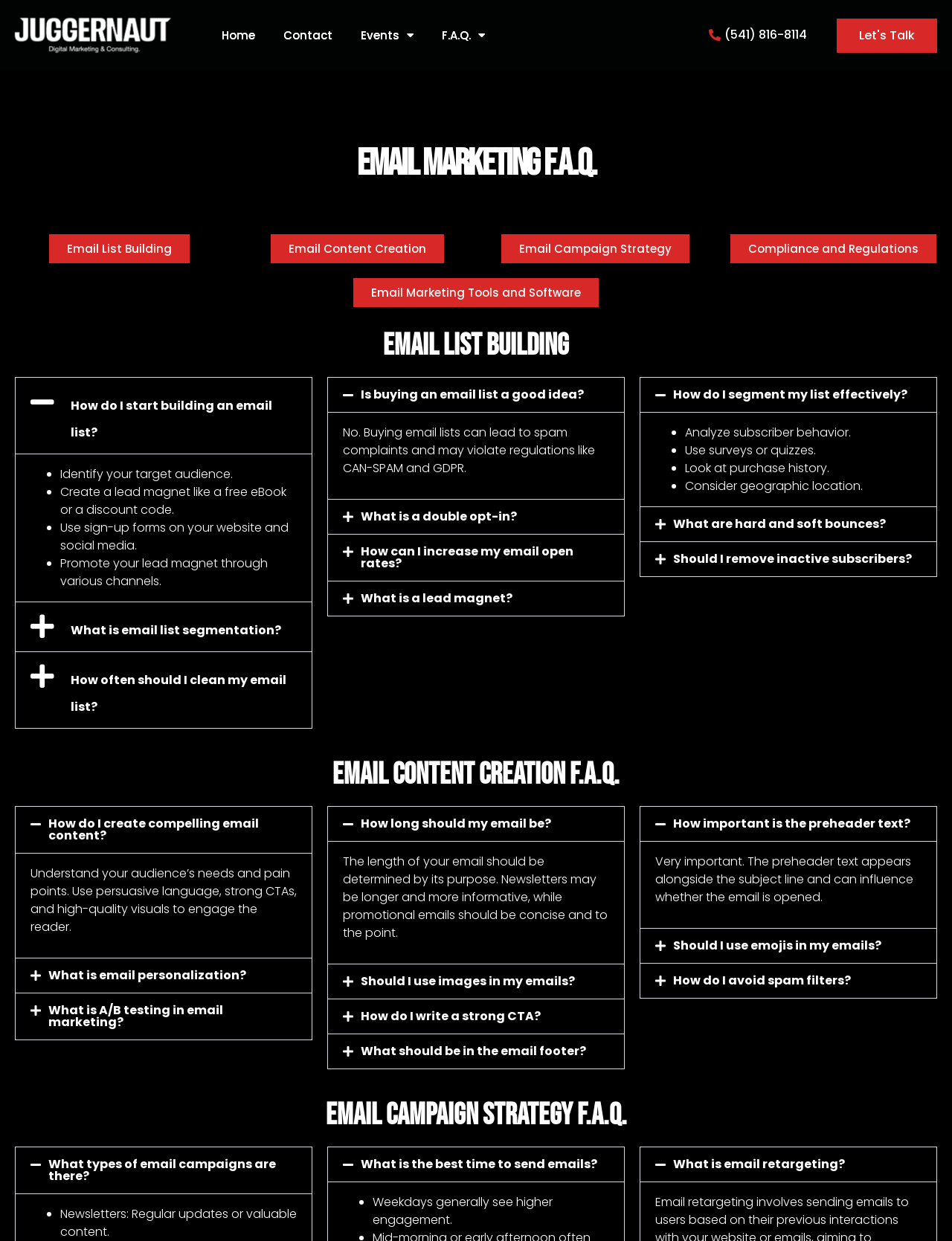Locate the UI element that matches the description Email Content Creation in the webpage screenshot. Return the bounding box coordinates in the format (top-left x, top-left y, bottom-right x, bottom-right y), with values ranging from 0 to 1.

[0.284, 0.189, 0.466, 0.212]